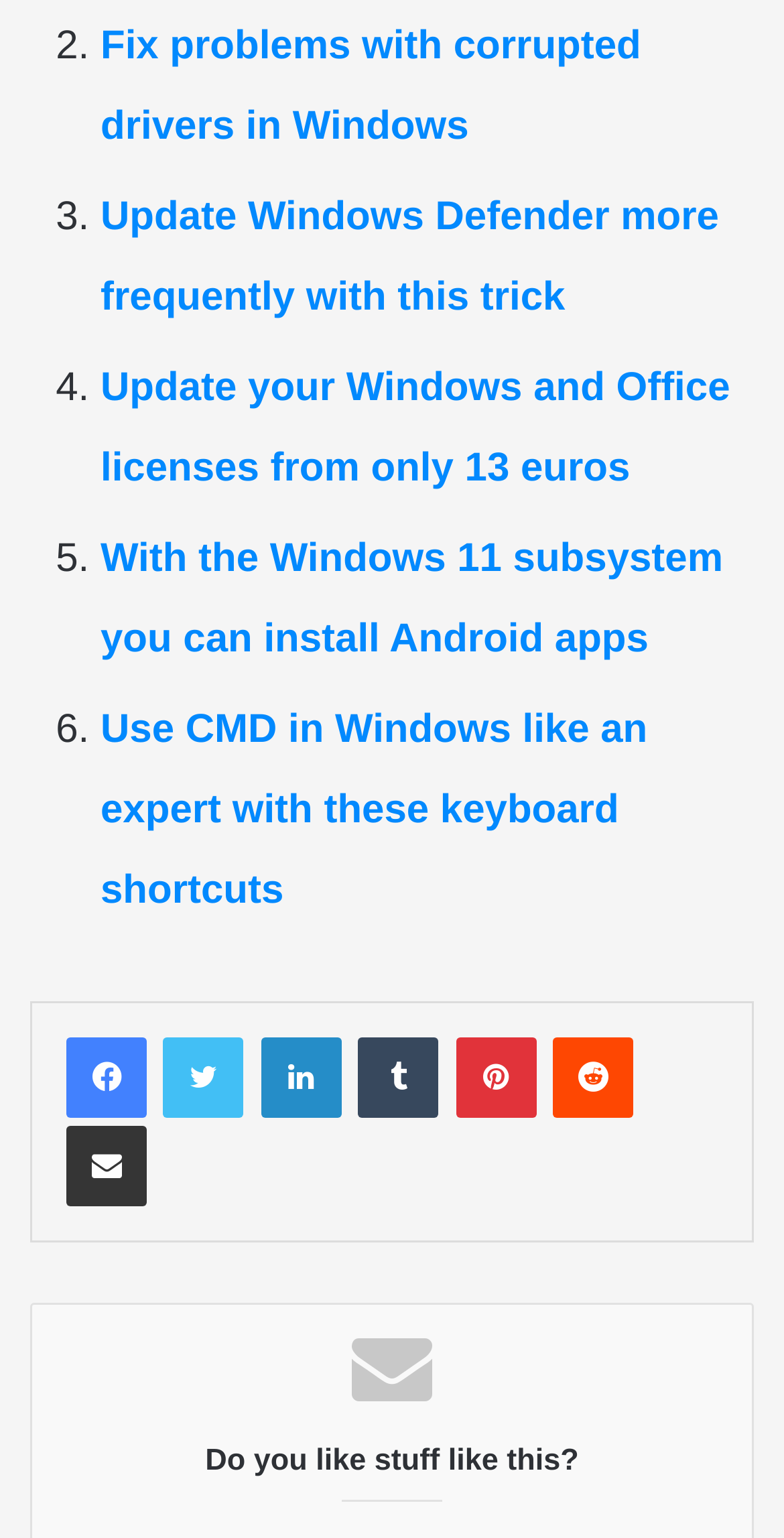Pinpoint the bounding box coordinates of the area that should be clicked to complete the following instruction: "Check if you like stuff like this". The coordinates must be given as four float numbers between 0 and 1, i.e., [left, top, right, bottom].

[0.079, 0.935, 0.921, 0.976]